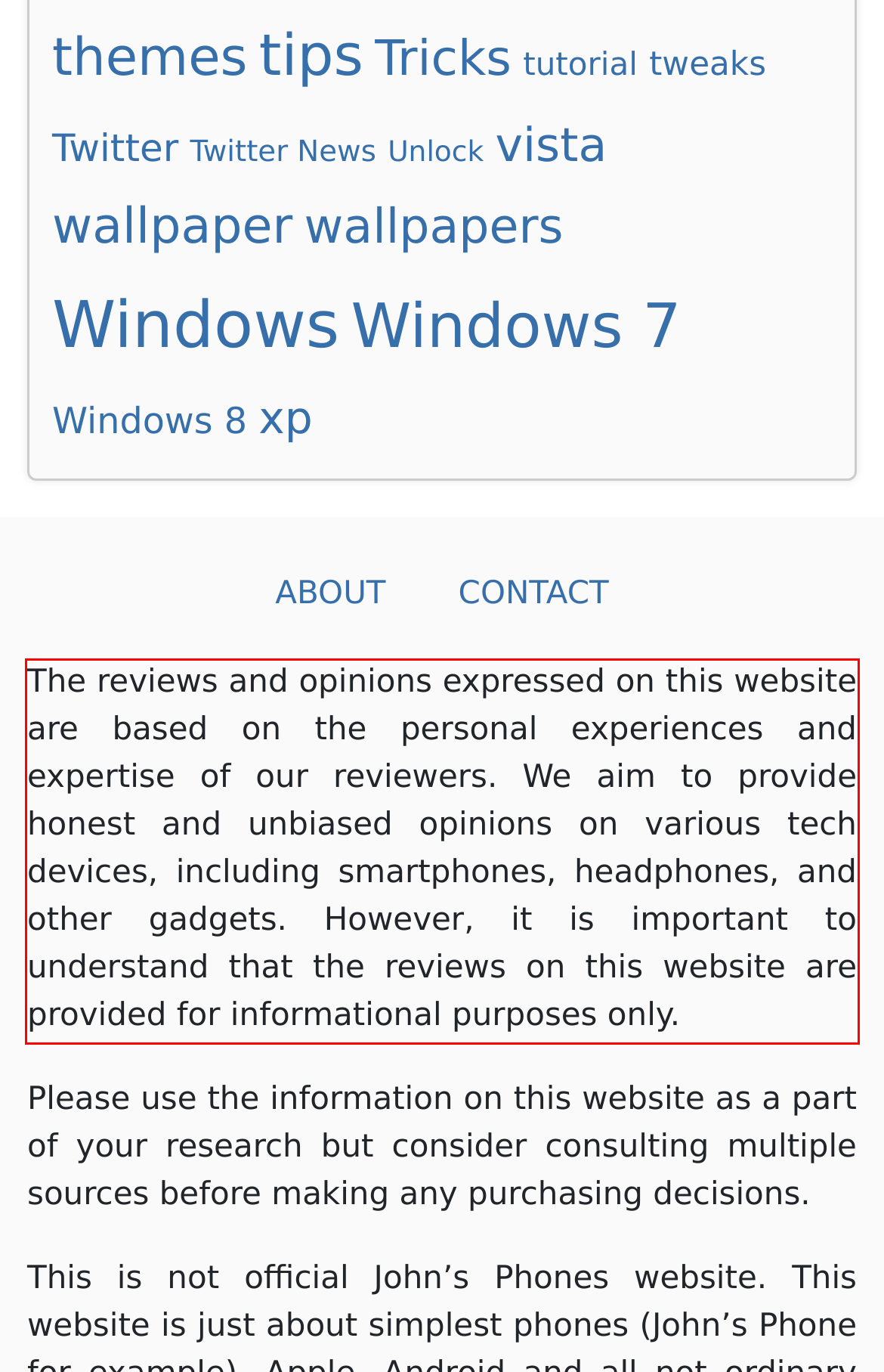You are given a screenshot with a red rectangle. Identify and extract the text within this red bounding box using OCR.

The reviews and opinions expressed on this website are based on the personal experiences and expertise of our reviewers. We aim to provide honest and unbiased opinions on various tech devices, including smartphones, headphones, and other gadgets. However, it is important to understand that the reviews on this website are provided for informational purposes only.